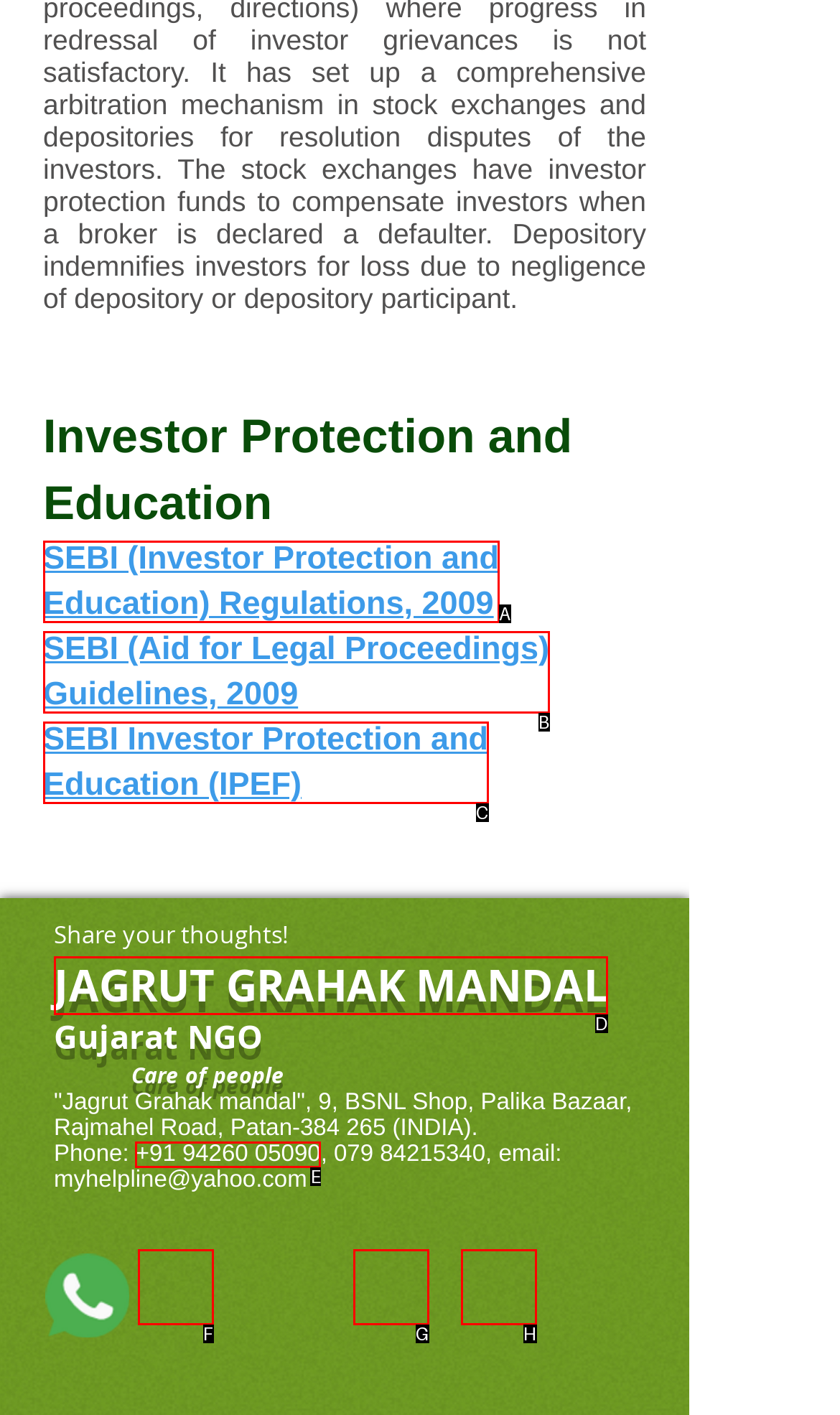Which lettered option should be clicked to achieve the task: Call +91 94260 05090? Choose from the given choices.

E